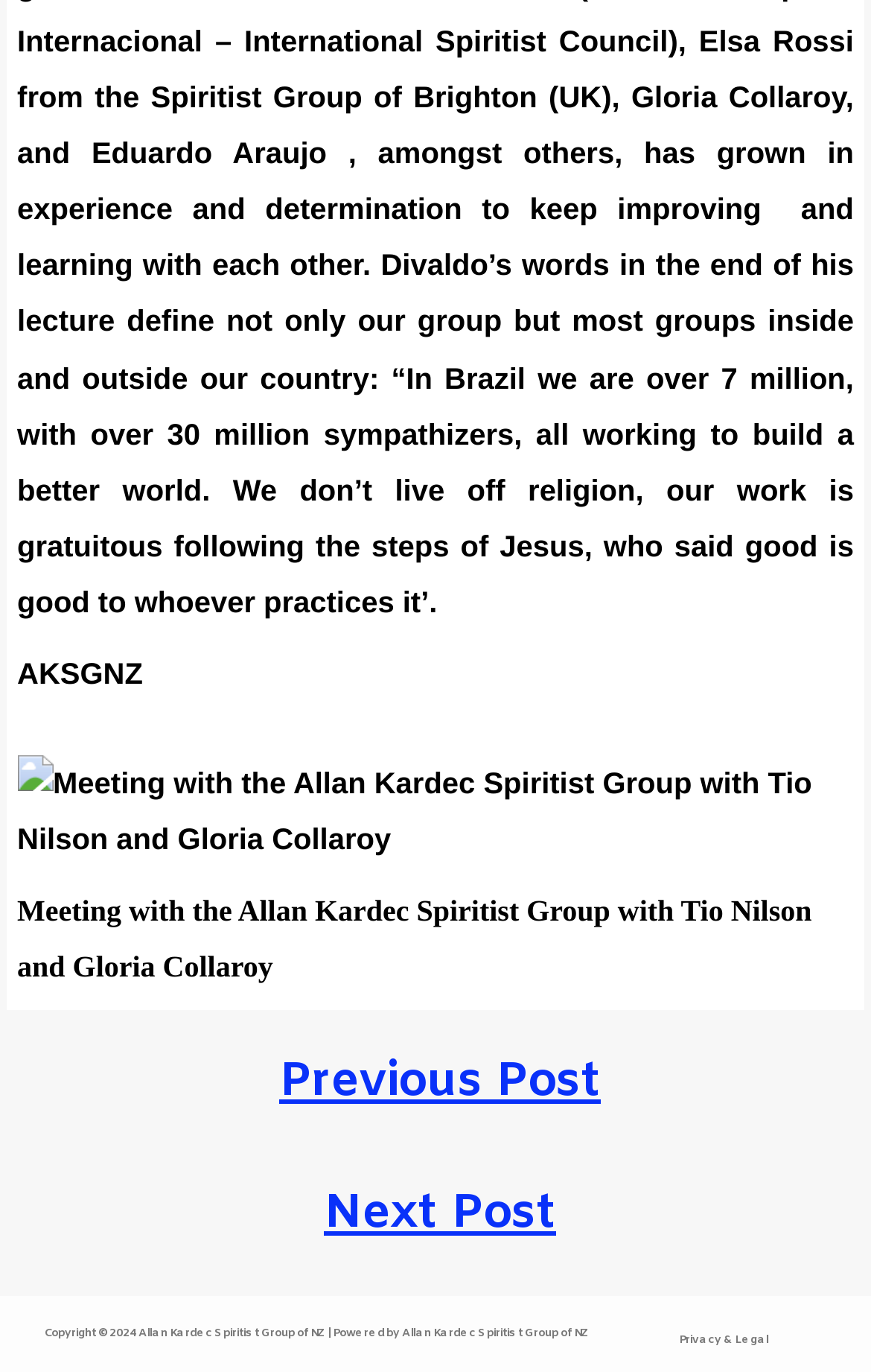What is the position of the 'Posts' navigation?
Please look at the screenshot and answer using one word or phrase.

Bottom